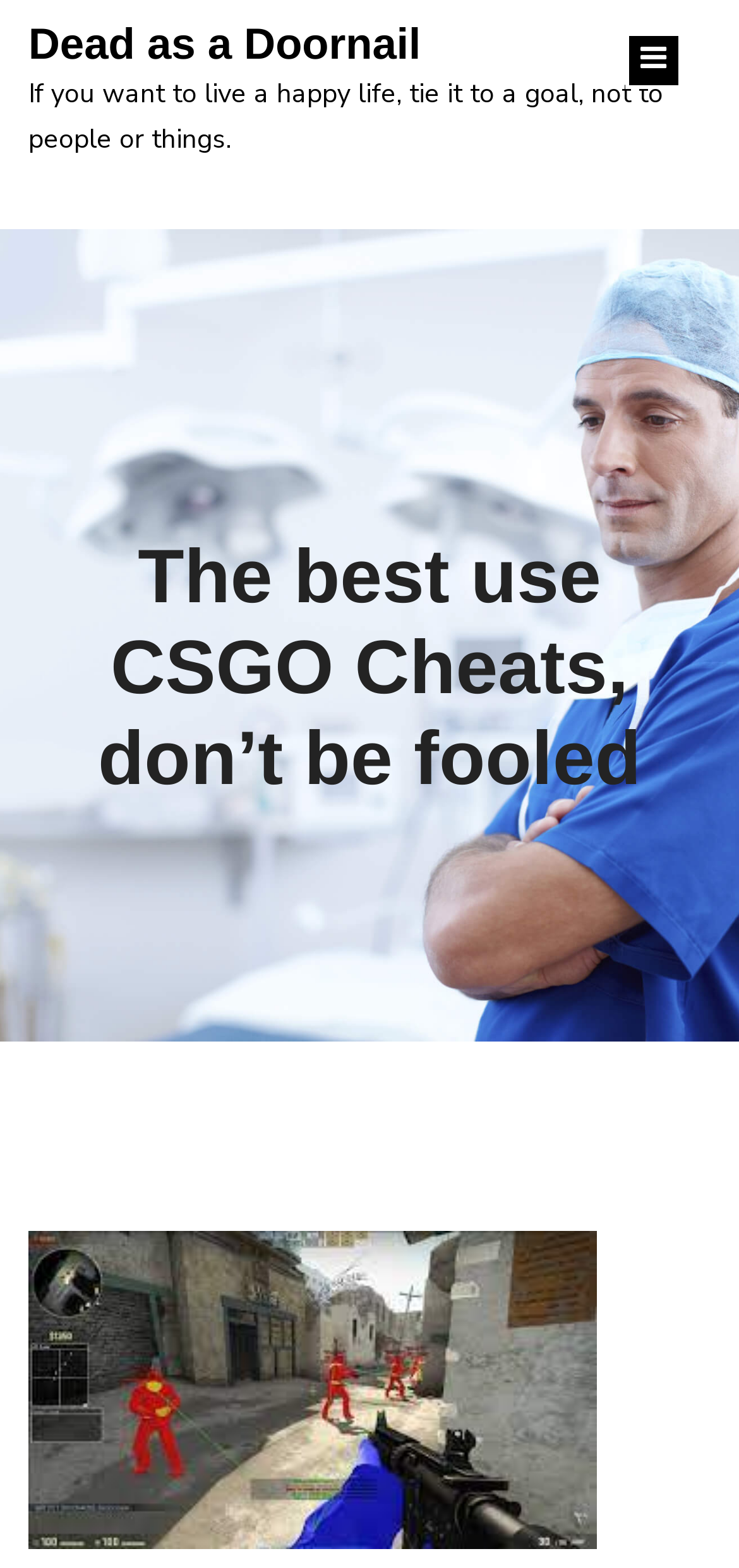Identify and provide the main heading of the webpage.

Dead as a Doornail